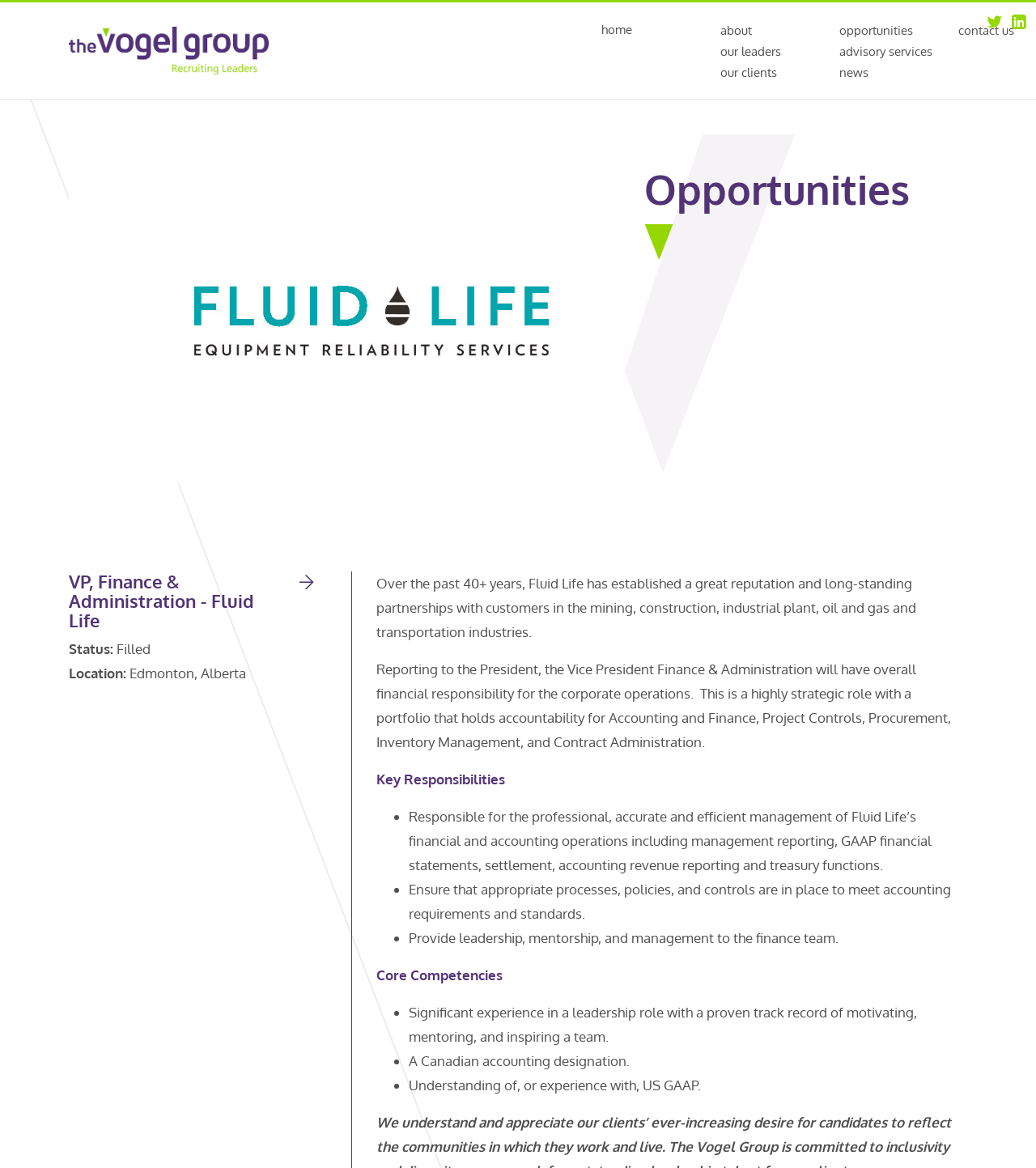Locate the bounding box coordinates of the area you need to click to fulfill this instruction: 'click the logo header link'. The coordinates must be in the form of four float numbers ranging from 0 to 1: [left, top, right, bottom].

None